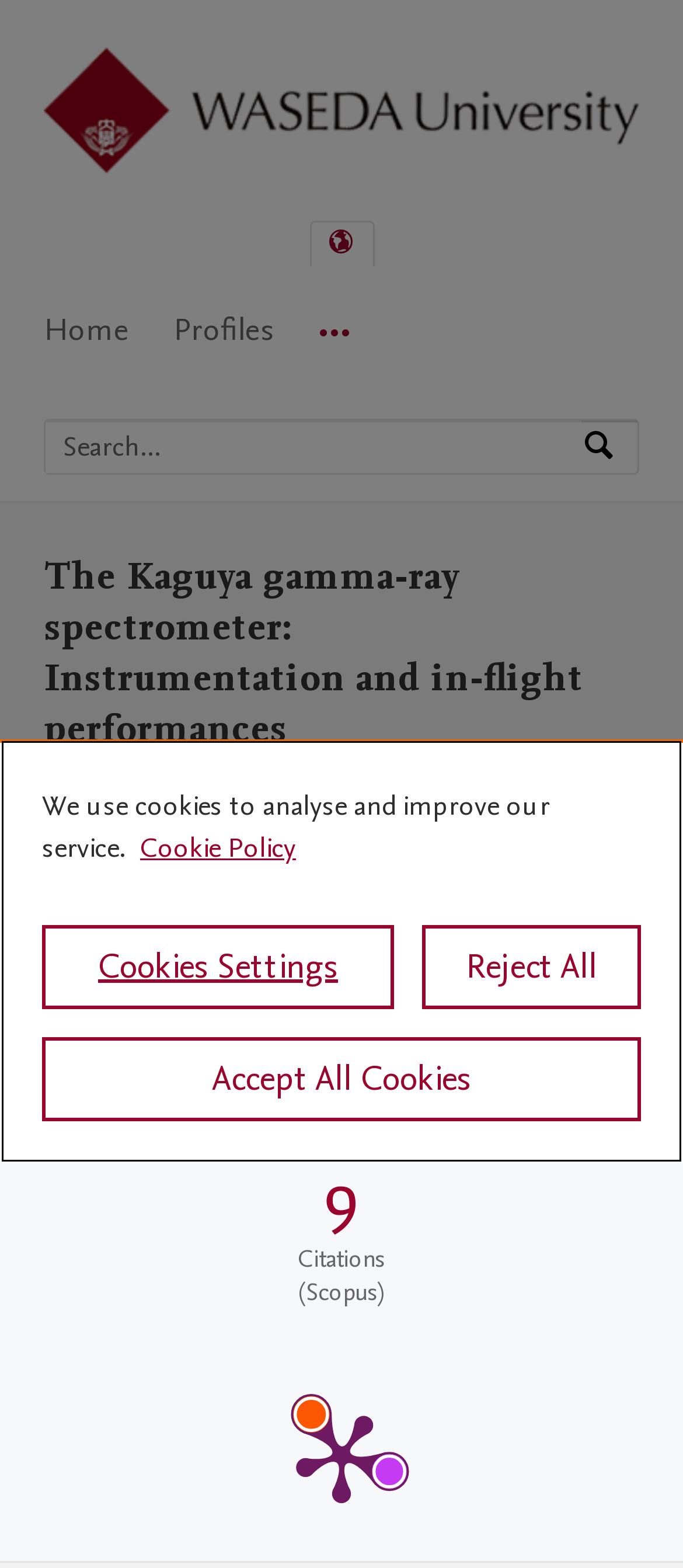Find and generate the main title of the webpage.

The Kaguya gamma-ray spectrometer: Instrumentation and in-flight performances